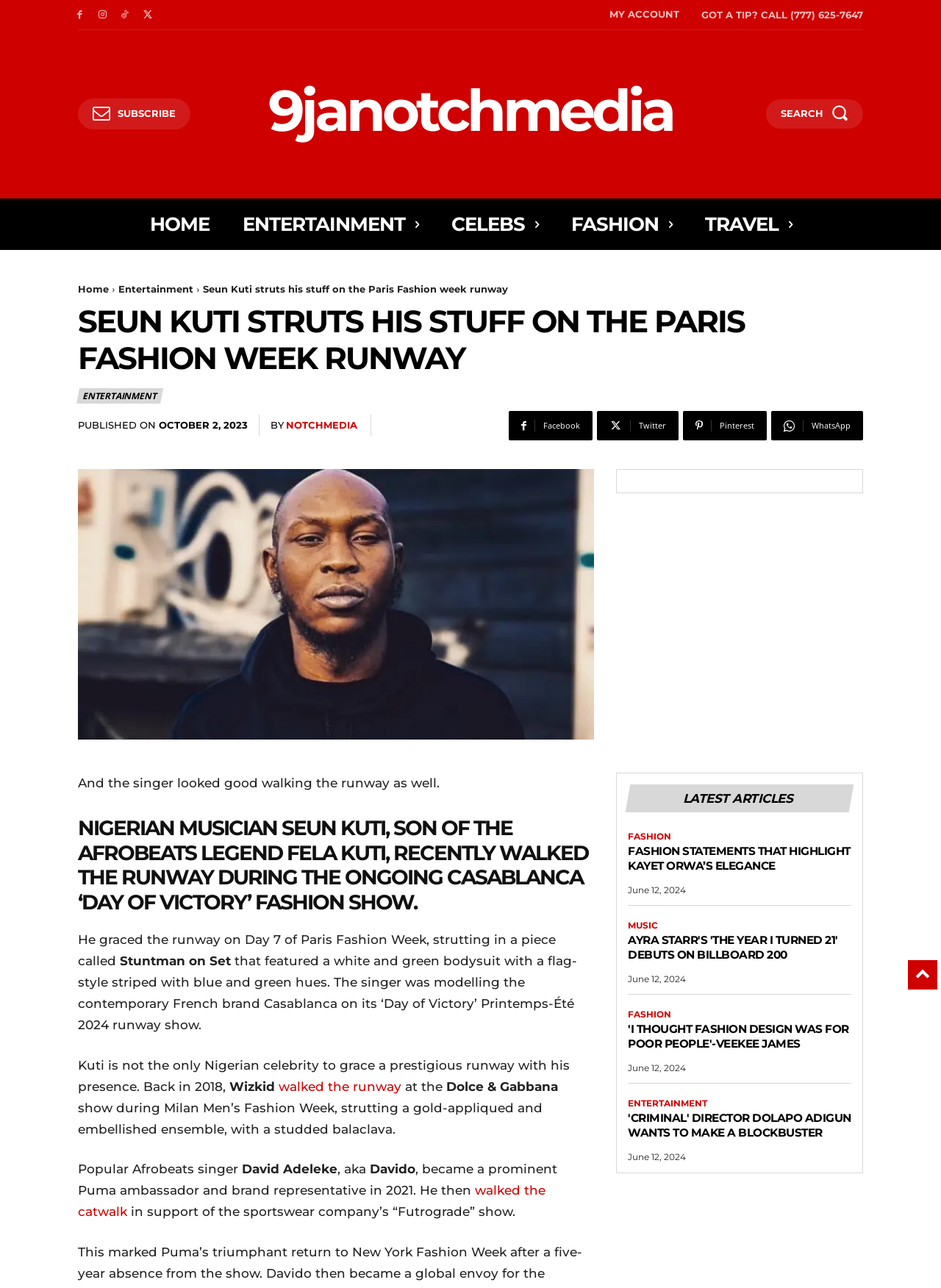Reply to the question below using a single word or brief phrase:
What is the name of Seun Kuti's father?

Fela Kuti